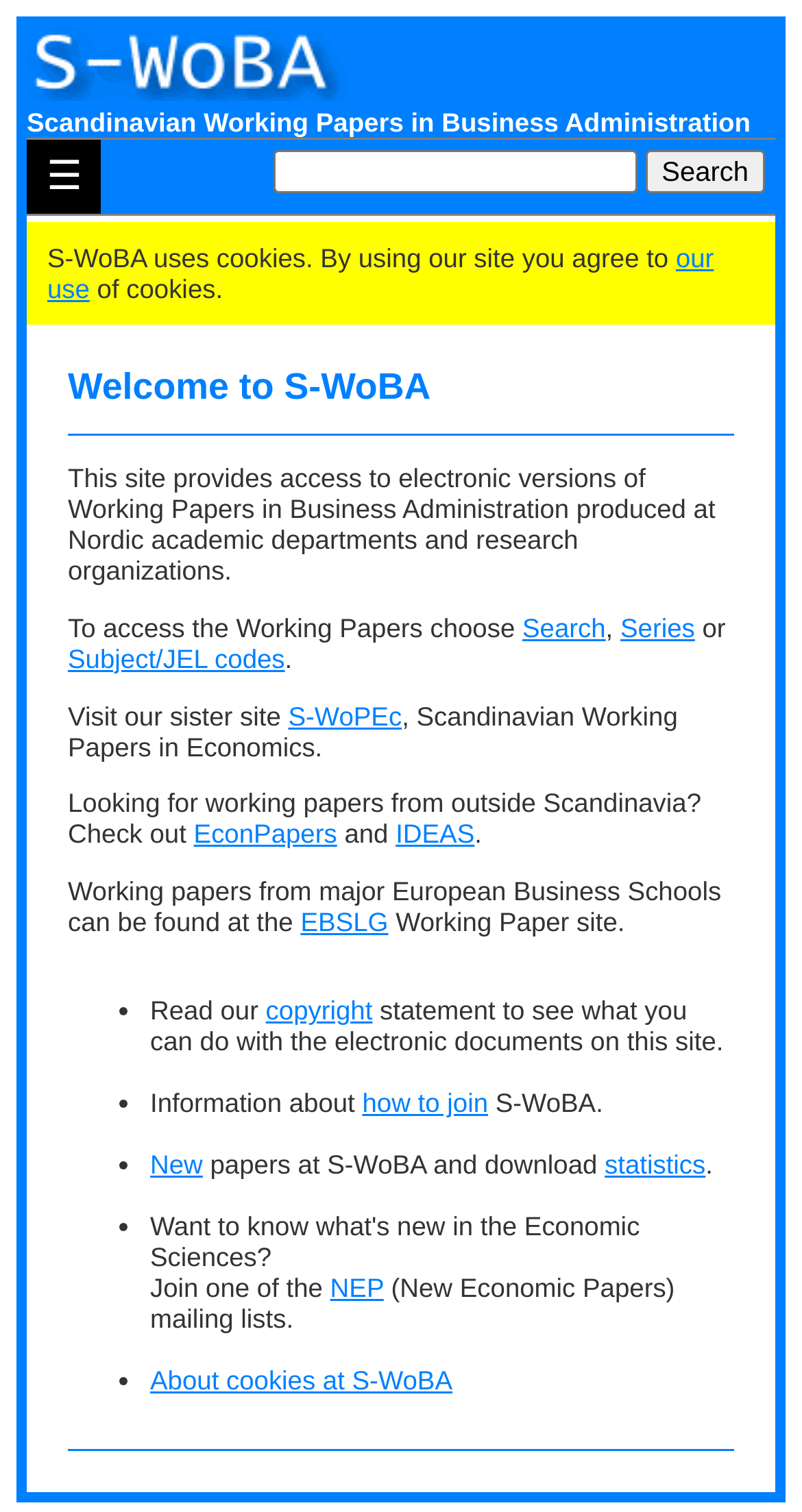Could you specify the bounding box coordinates for the clickable section to complete the following instruction: "Read the copyright statement"?

[0.331, 0.658, 0.464, 0.678]